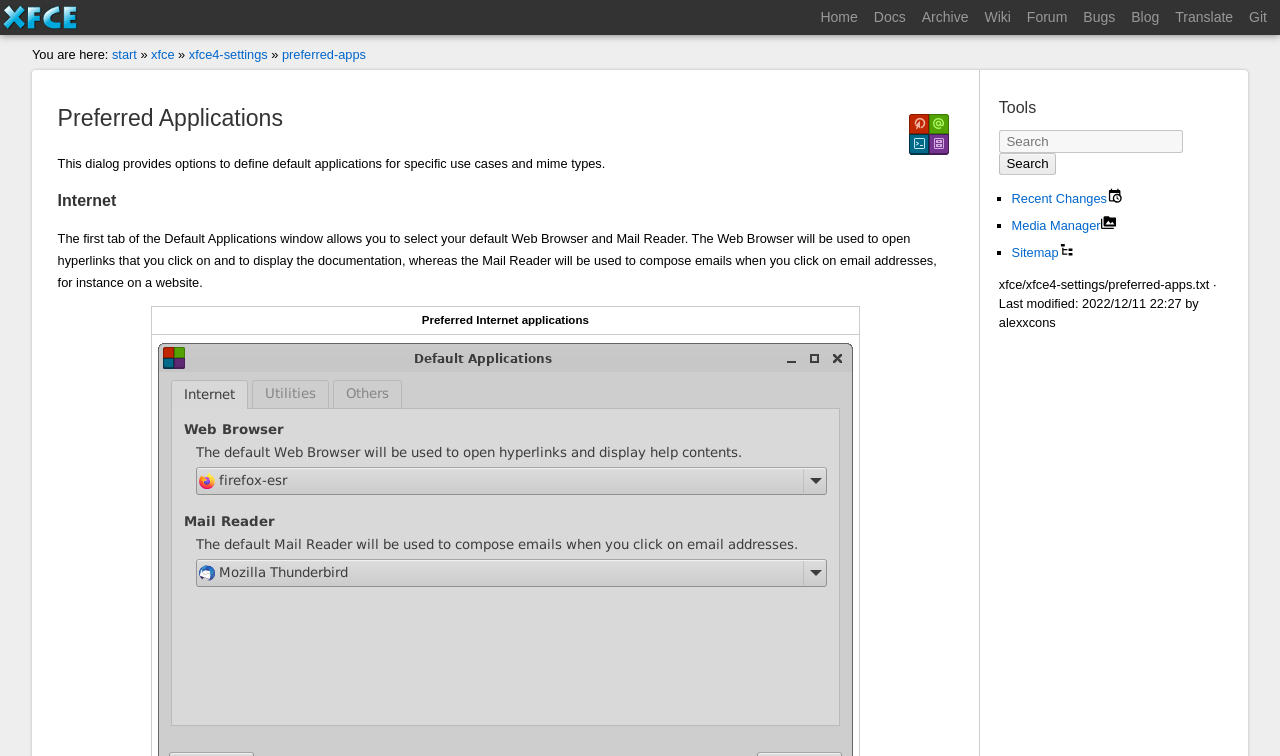Show the bounding box coordinates of the region that should be clicked to follow the instruction: "view recent changes."

[0.79, 0.248, 0.96, 0.276]